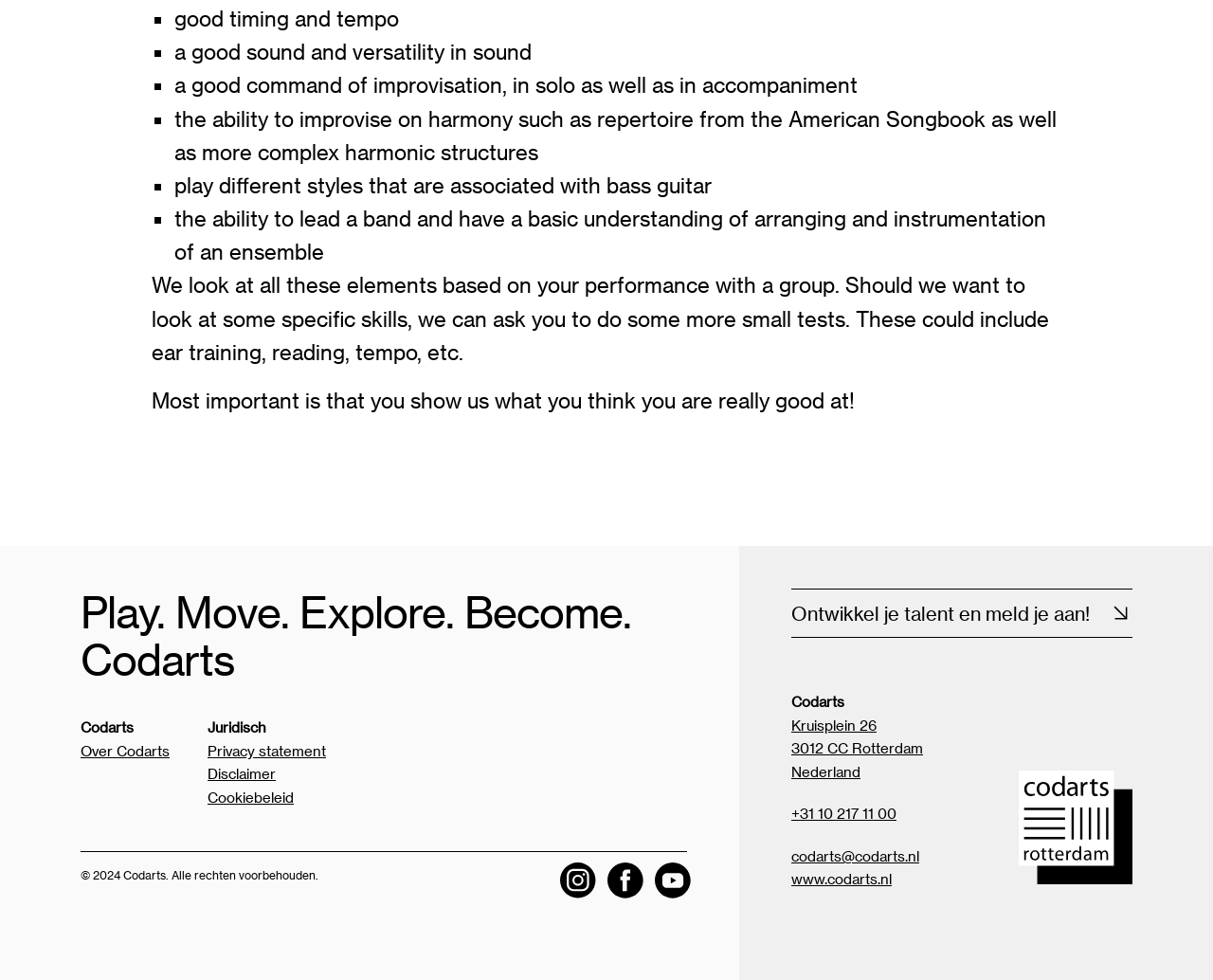Extract the bounding box of the UI element described as: "www.codarts.nl".

[0.652, 0.888, 0.735, 0.905]